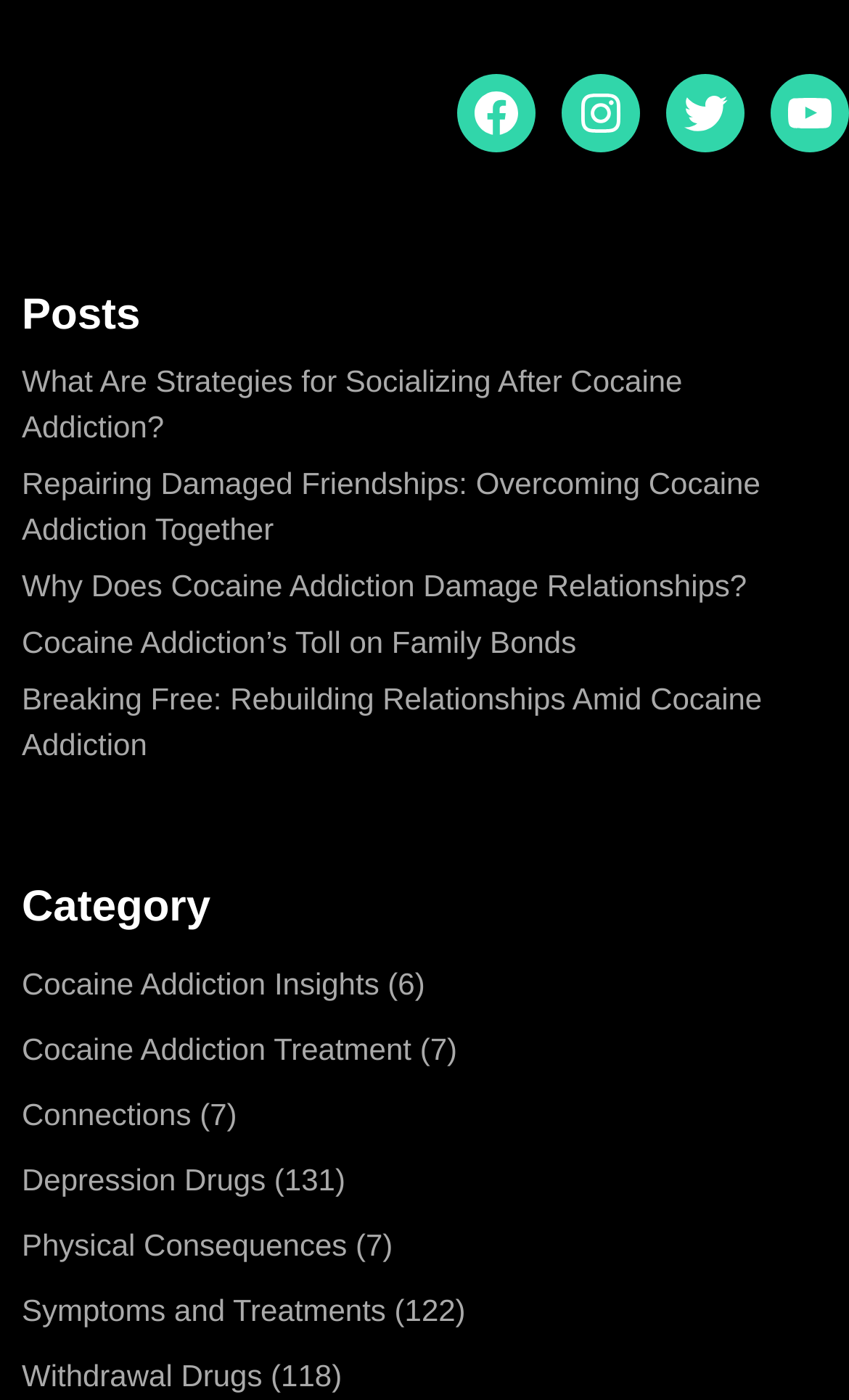Use the details in the image to answer the question thoroughly: 
How many links are listed under 'Posts'?

The webpage has five links listed under the 'Posts' heading: 'What Are Strategies for Socializing After Cocaine Addiction?', 'Repairing Damaged Friendships: Overcoming Cocaine Addiction Together', and three more. This indicates that there are five links listed under 'Posts'.